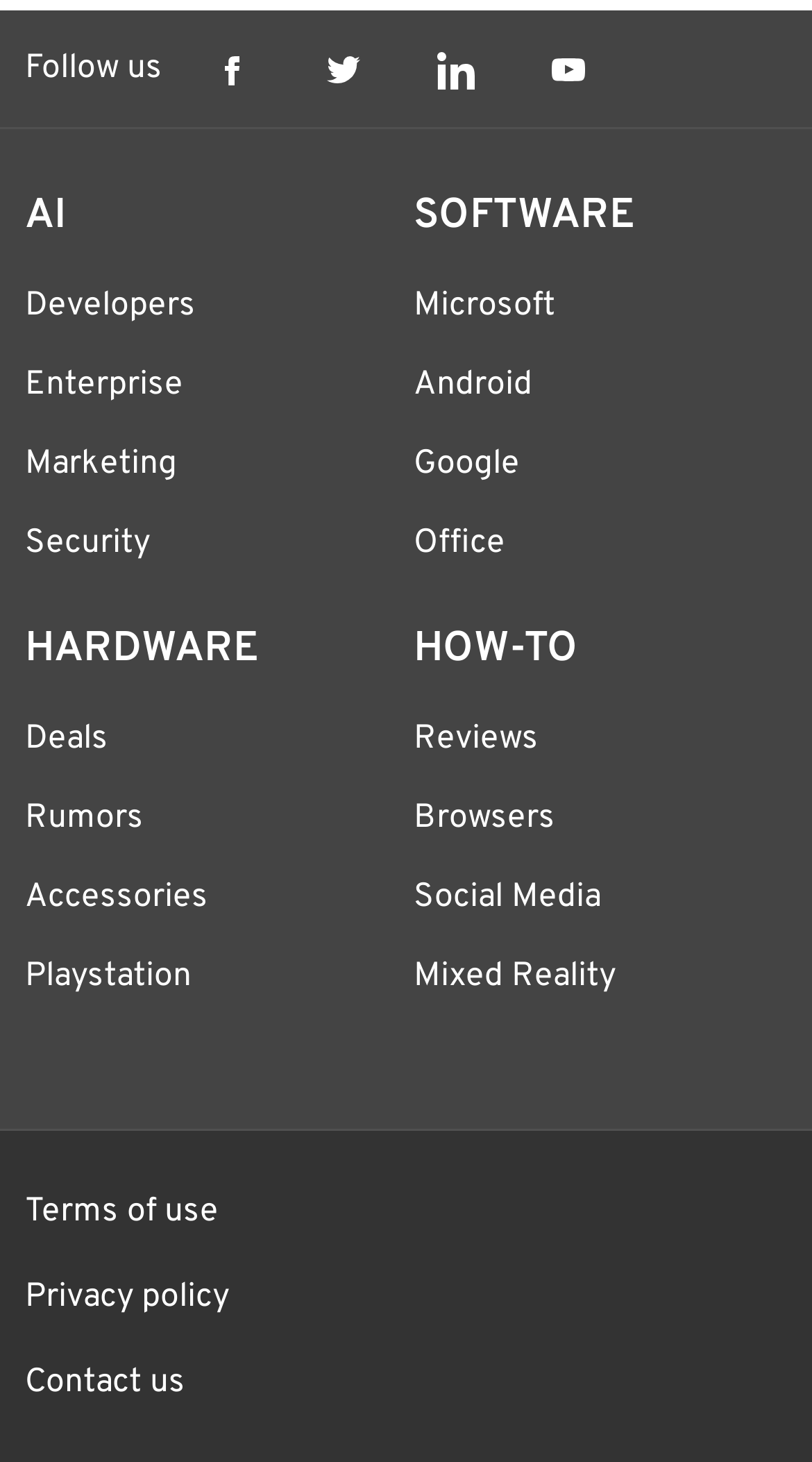What is the logo of the website?
Based on the visual content, answer with a single word or a brief phrase.

Reflector Media Logo